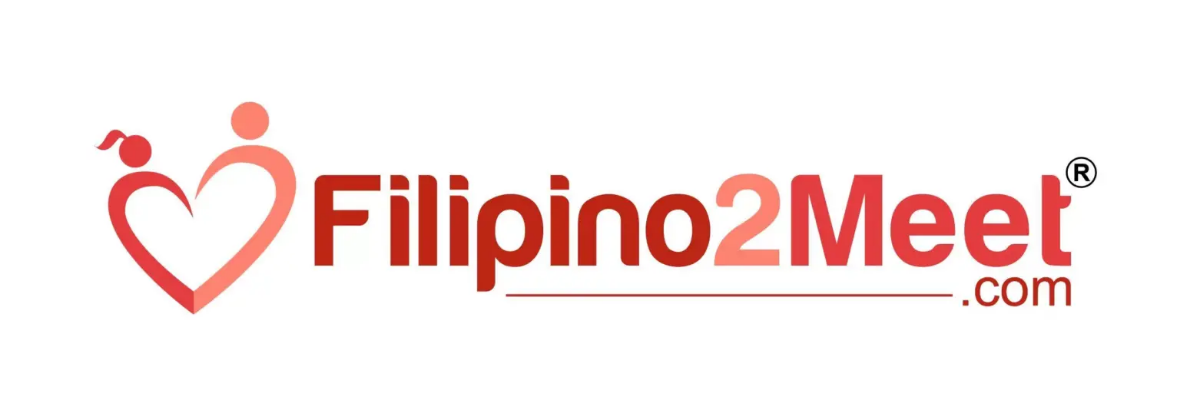What is the symbol intertwined with human figures in the logo?
Please answer the question with a detailed response using the information from the screenshot.

The caption describes the logo as incorporating a heart symbol intertwined with human figures, representing love and connection.